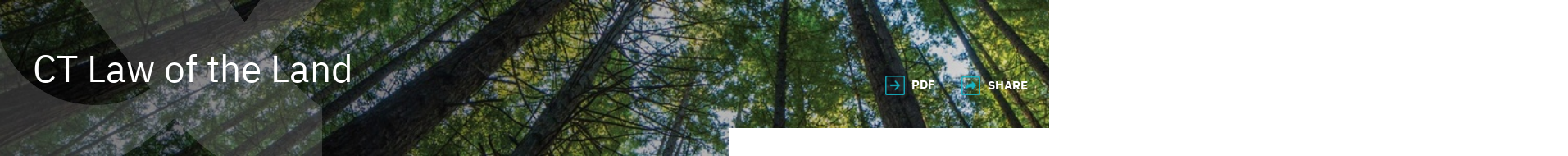Generate an elaborate description of what you see in the image.

The image captures a serene view of tall trees reaching towards a clear sky, evoking a sense of tranquility and connection with nature. Overlaid on this natural backdrop is the text "CT Law of the Land," suggesting a focus on the legal landscape in Connecticut, particularly related to land use and real estate. Accompanying the image are options to access a PDF and share the content, indicating that the website offers valuable resources and information on legal matters that may affect land use in the state. This visual effectively reflects the theme of growth and stability associated with both the natural environment and the legal industry.